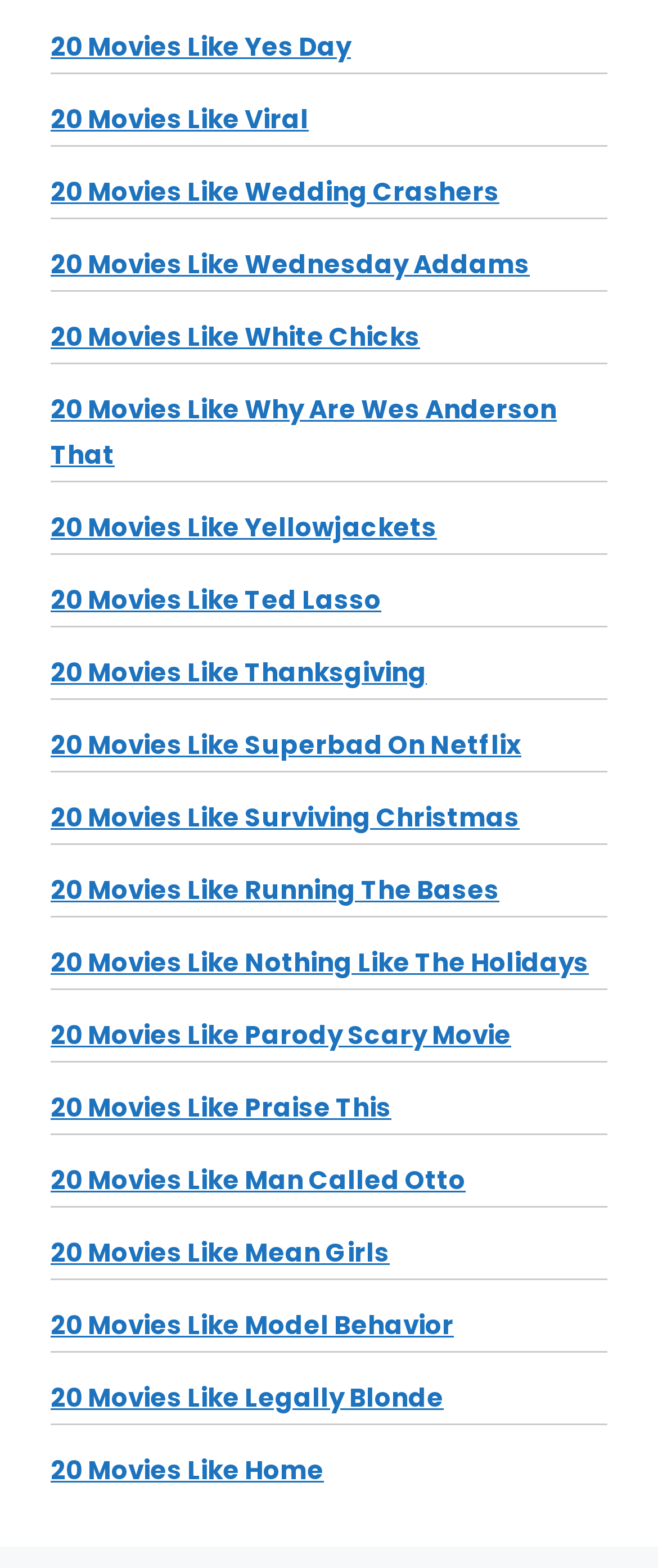Identify the bounding box coordinates of the clickable region to carry out the given instruction: "click 20 Movies Like Yes Day".

[0.077, 0.019, 0.533, 0.041]